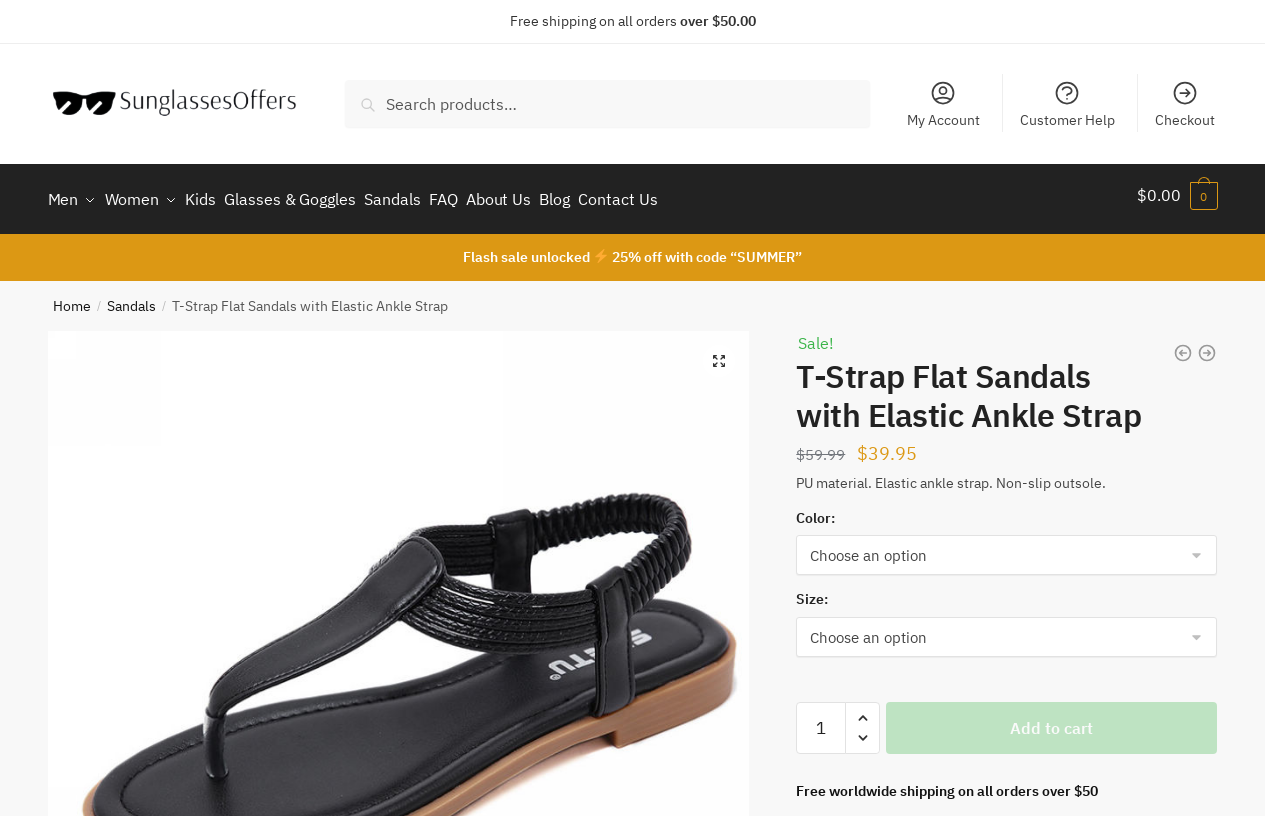Please examine the image and provide a detailed answer to the question: What is the current price of the sandals?

I found the answer by looking at the insertion element with the text '$39.95' which displays the price of the sandals.